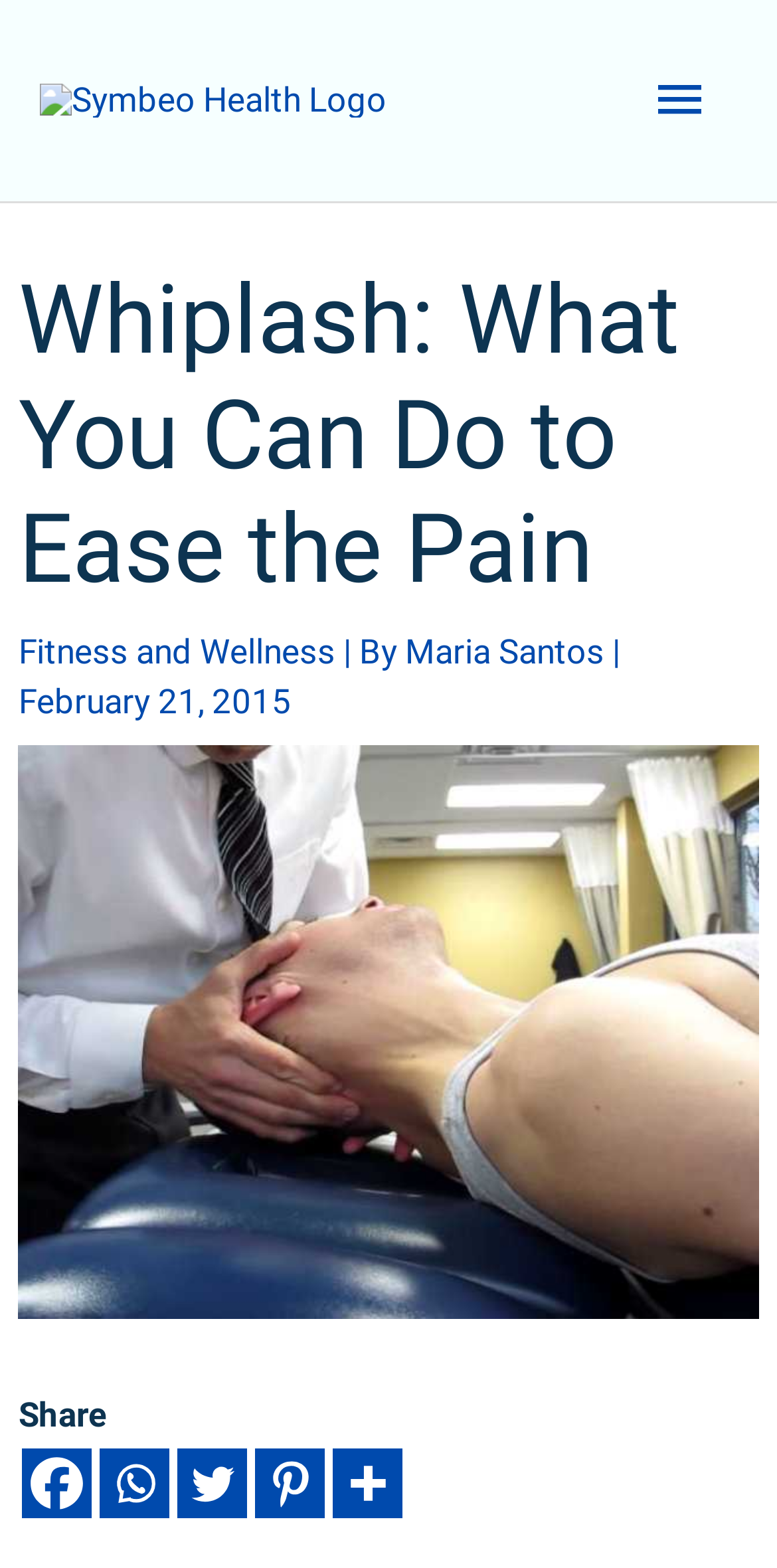Please determine the bounding box coordinates for the UI element described here. Use the format (top-left x, top-left y, bottom-right x, bottom-right y) with values bounded between 0 and 1: Fitness and Wellness

[0.024, 0.403, 0.431, 0.428]